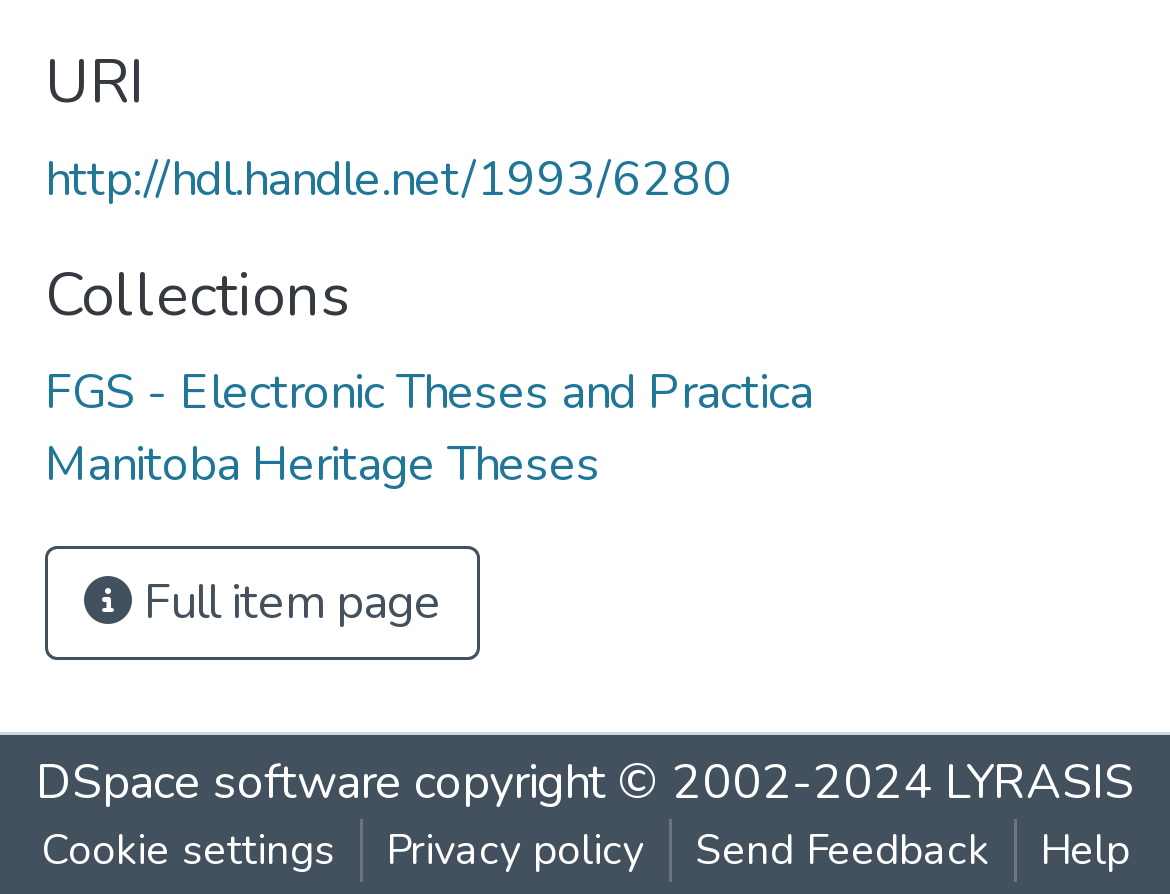Please reply to the following question using a single word or phrase: 
How many links are there above the 'Collections' heading?

2